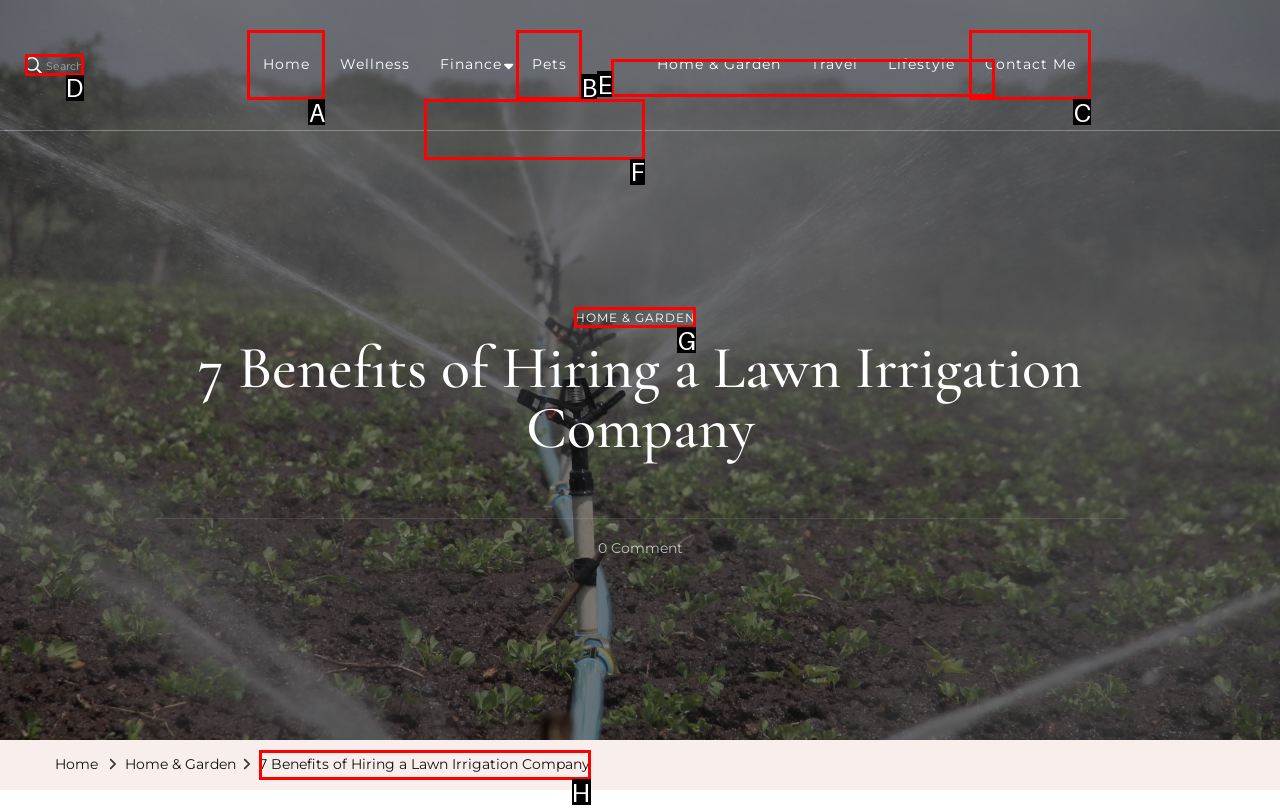Given the task: click the search button, indicate which boxed UI element should be clicked. Provide your answer using the letter associated with the correct choice.

D